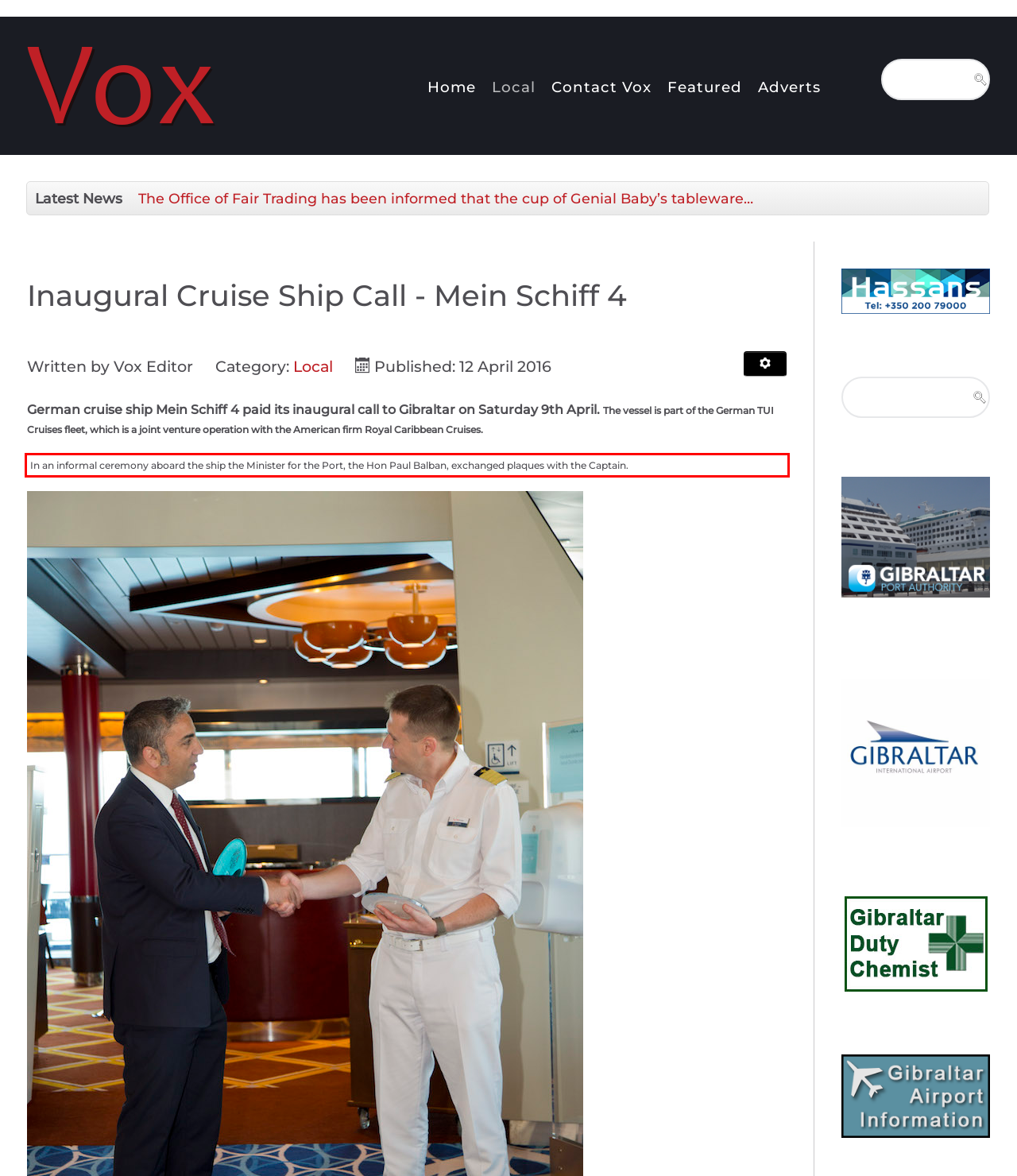You have a screenshot of a webpage with a red bounding box. Use OCR to generate the text contained within this red rectangle.

In an informal ceremony aboard the ship the Minister for the Port, the Hon Paul Balban, exchanged plaques with the Captain.